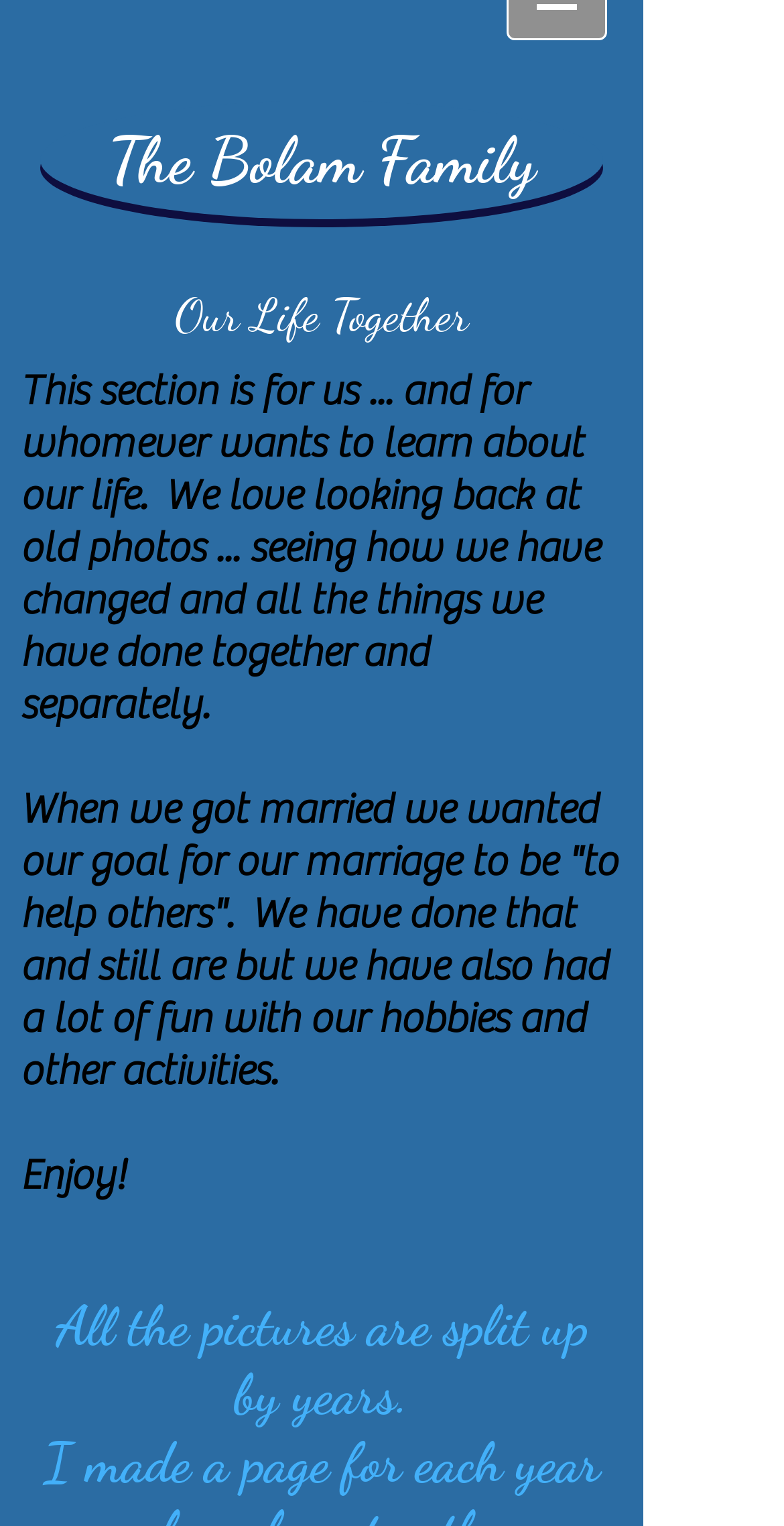What is the main topic of this webpage?
Using the visual information from the image, give a one-word or short-phrase answer.

The Bolam Family